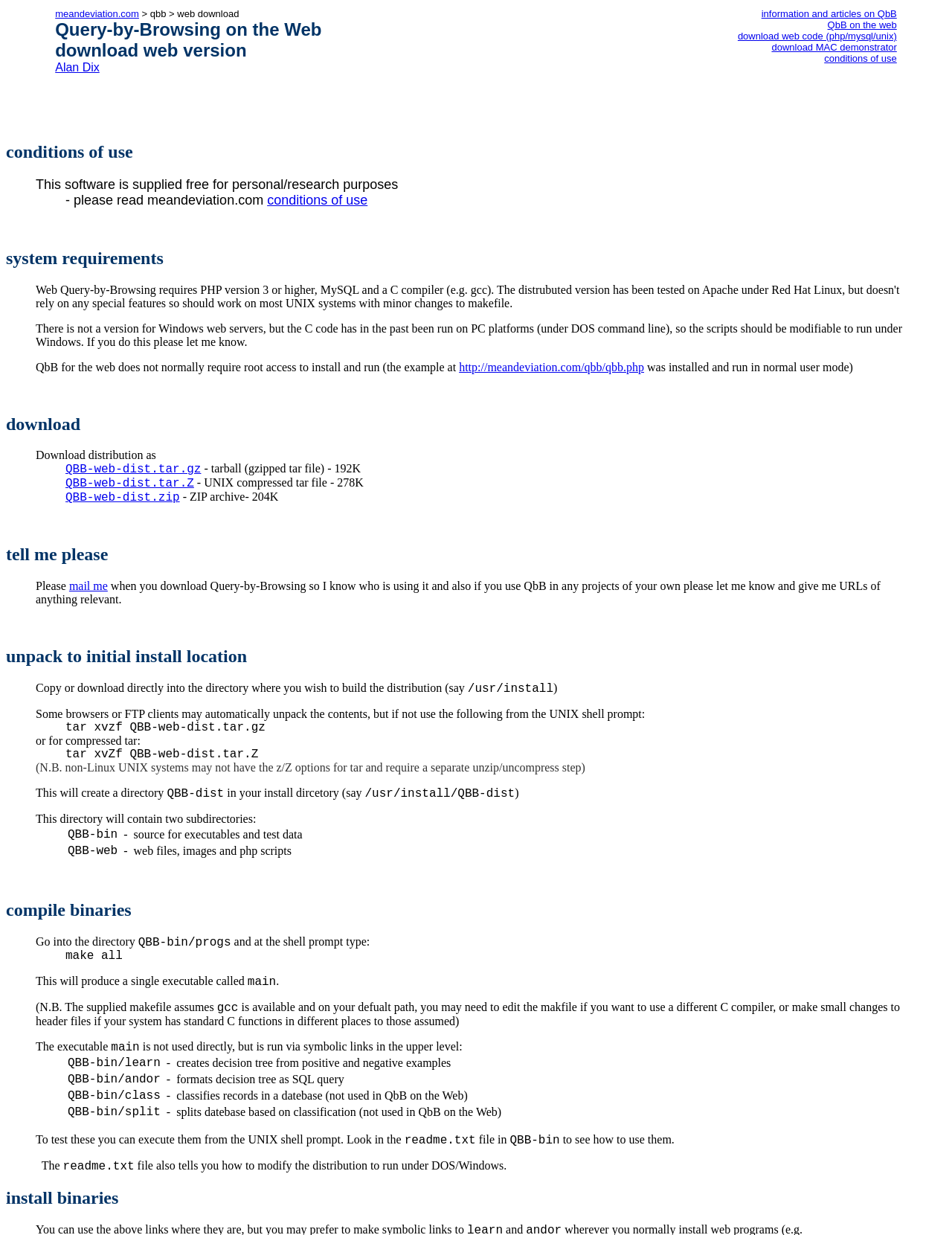Determine the bounding box coordinates of the clickable region to execute the instruction: "download QBB-web-dist.tar.gz". The coordinates should be four float numbers between 0 and 1, denoted as [left, top, right, bottom].

[0.069, 0.374, 0.211, 0.385]